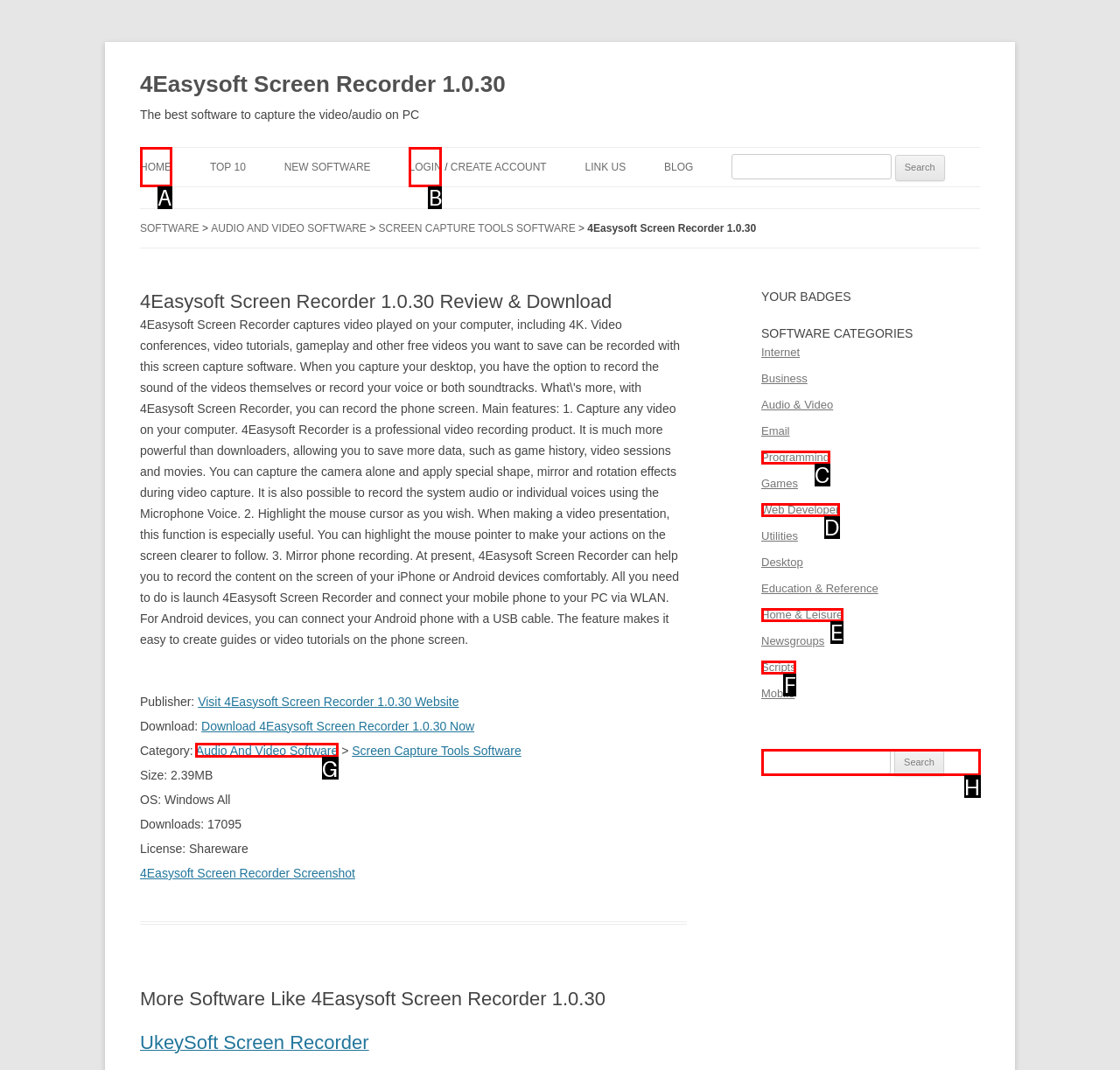Determine the correct UI element to click for this instruction: Search for software categories. Respond with the letter of the chosen element.

H